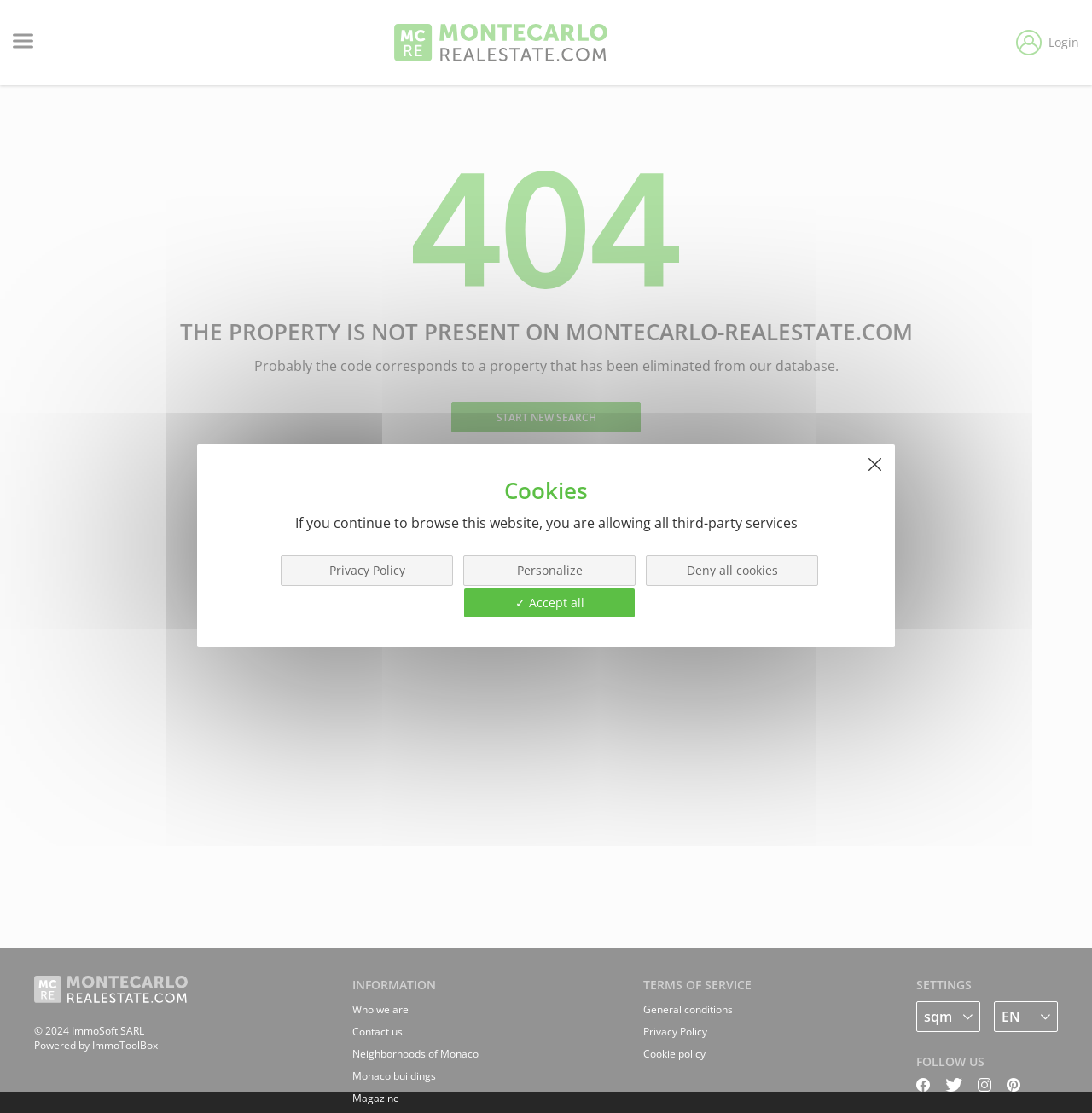Is the checkbox checked?
Respond to the question with a single word or phrase according to the image.

No